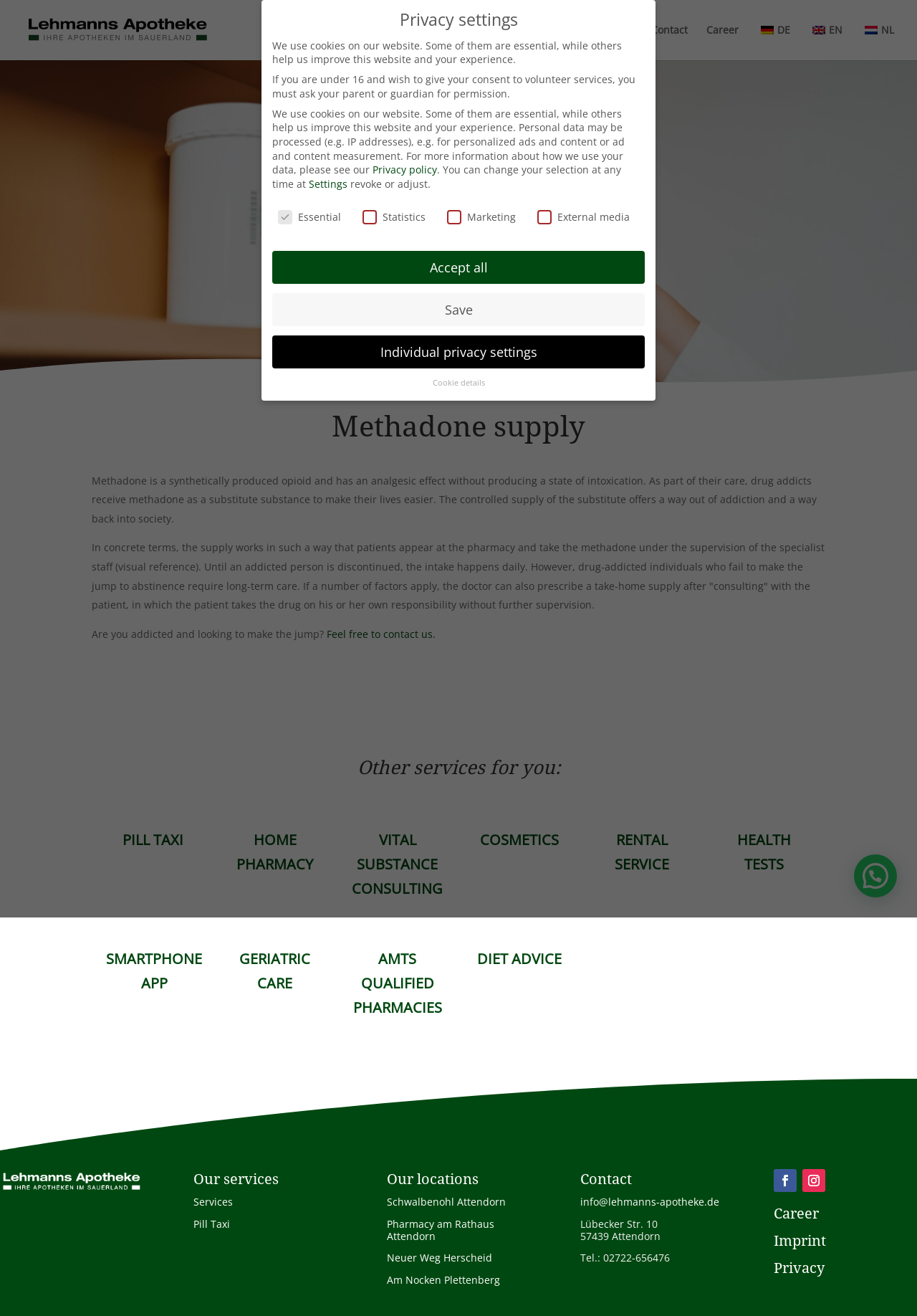Identify the bounding box coordinates of the element to click to follow this instruction: 'Visit the homepage'. Ensure the coordinates are four float values between 0 and 1, provided as [left, top, right, bottom].

[0.336, 0.019, 0.392, 0.046]